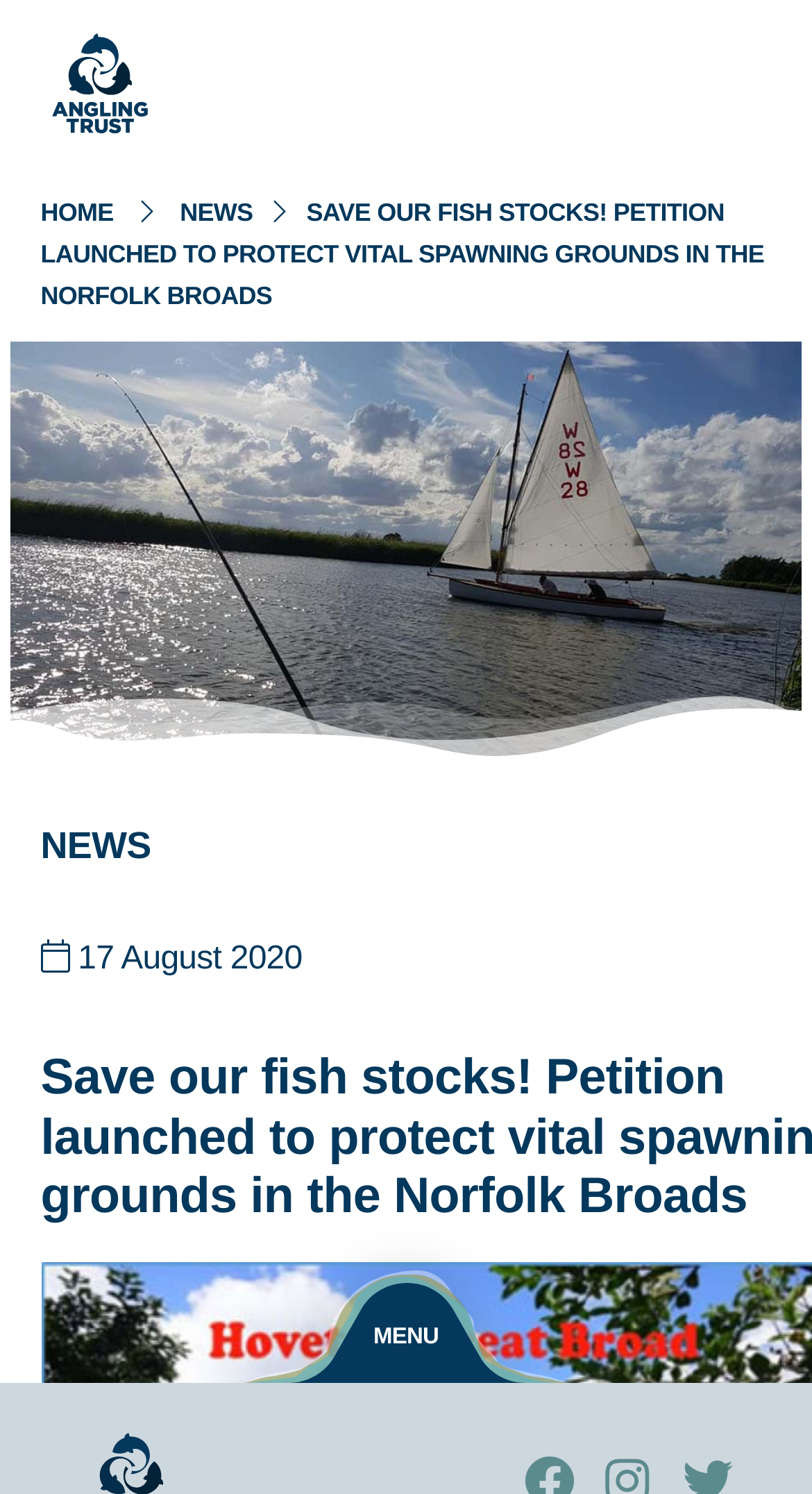Answer with a single word or phrase: 
What is the date mentioned on the webpage?

17 August 2020